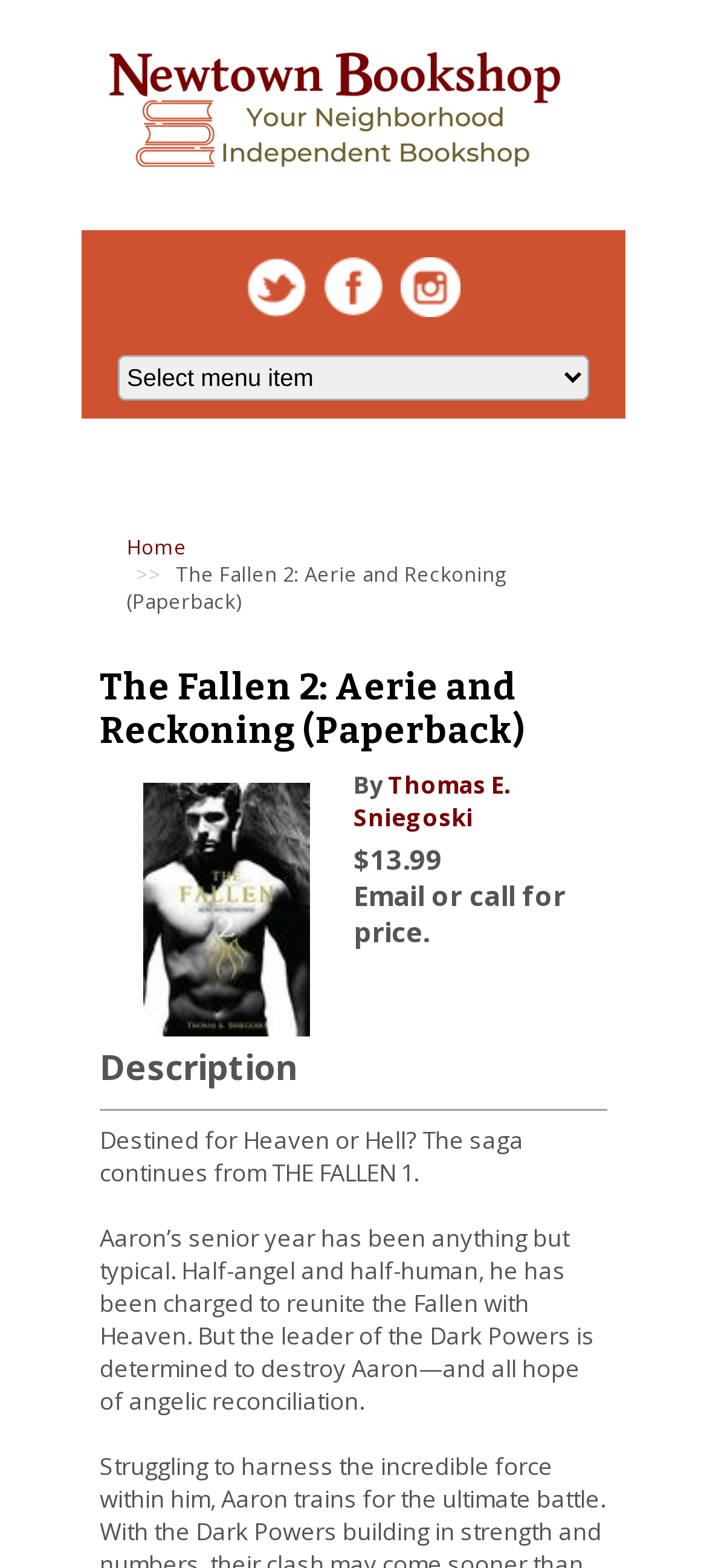Determine the bounding box coordinates for the clickable element required to fulfill the instruction: "Select an option from the combobox". Provide the coordinates as four float numbers between 0 and 1, i.e., [left, top, right, bottom].

[0.167, 0.226, 0.833, 0.255]